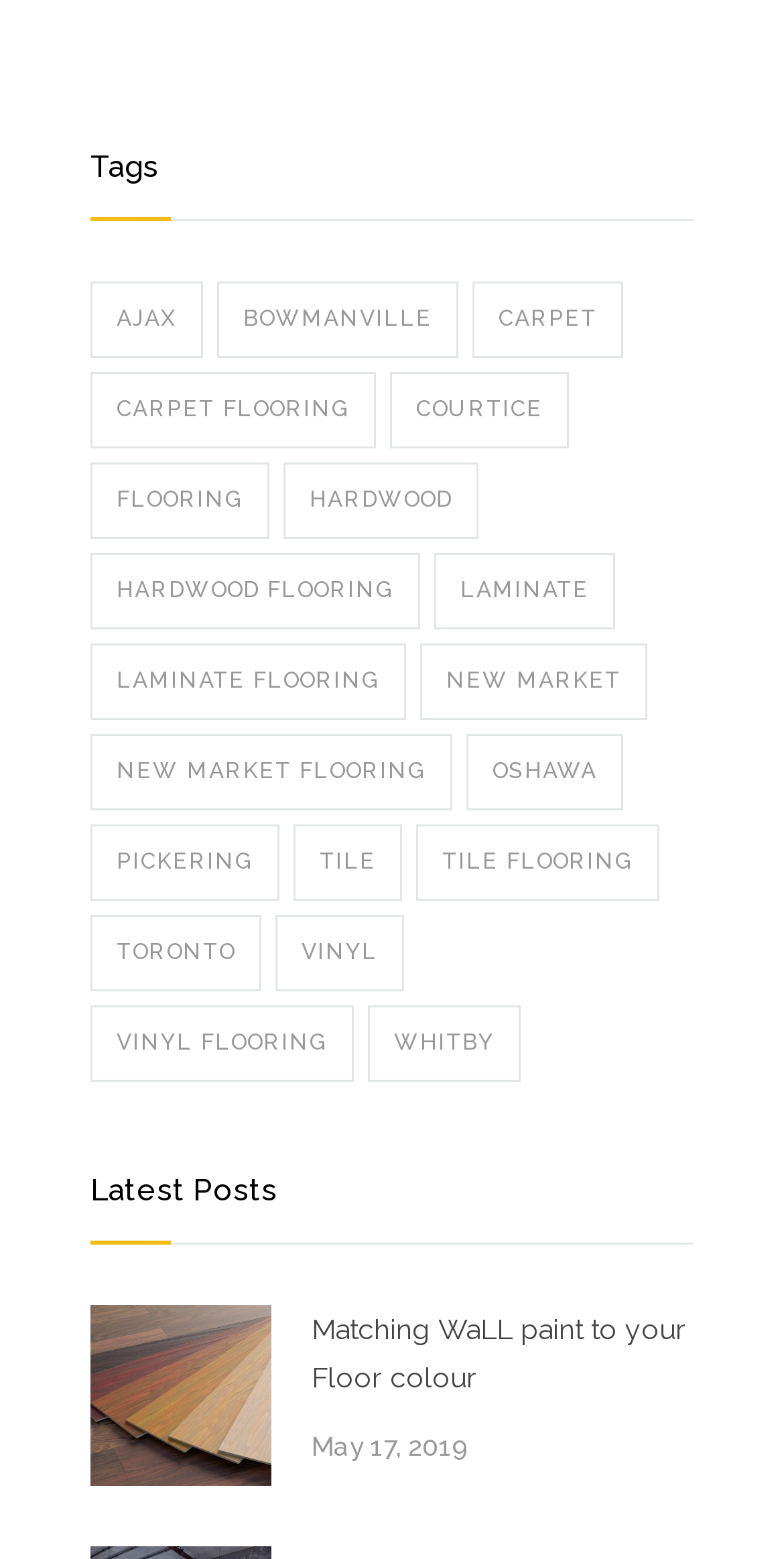Identify the bounding box coordinates of the area that should be clicked in order to complete the given instruction: "Read the article 'Matching WaLL paint to your Floor colour'". The bounding box coordinates should be four float numbers between 0 and 1, i.e., [left, top, right, bottom].

[0.115, 0.837, 0.346, 0.954]